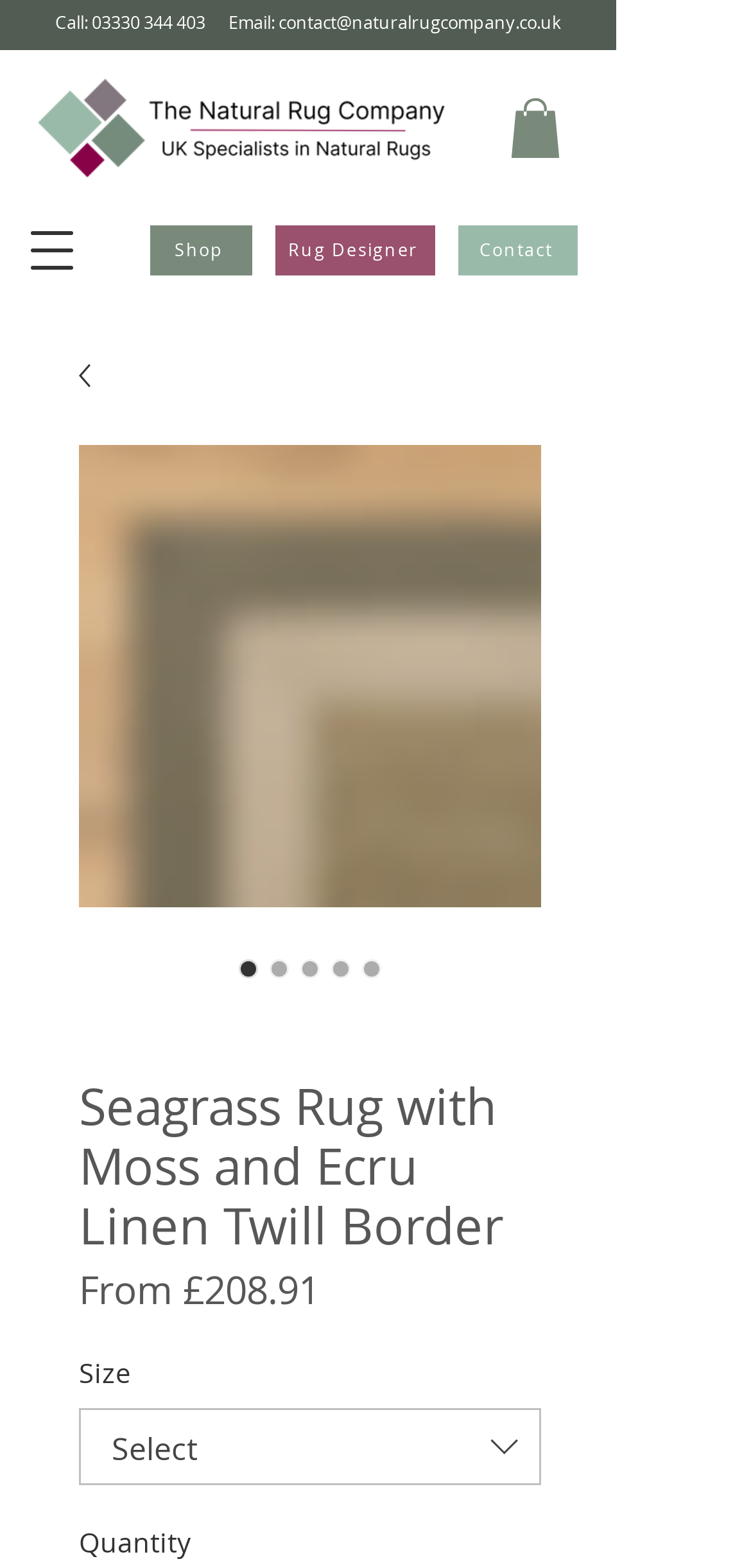What is the price of the Seagrass Rug?
Please look at the screenshot and answer using one word or phrase.

From £208.91